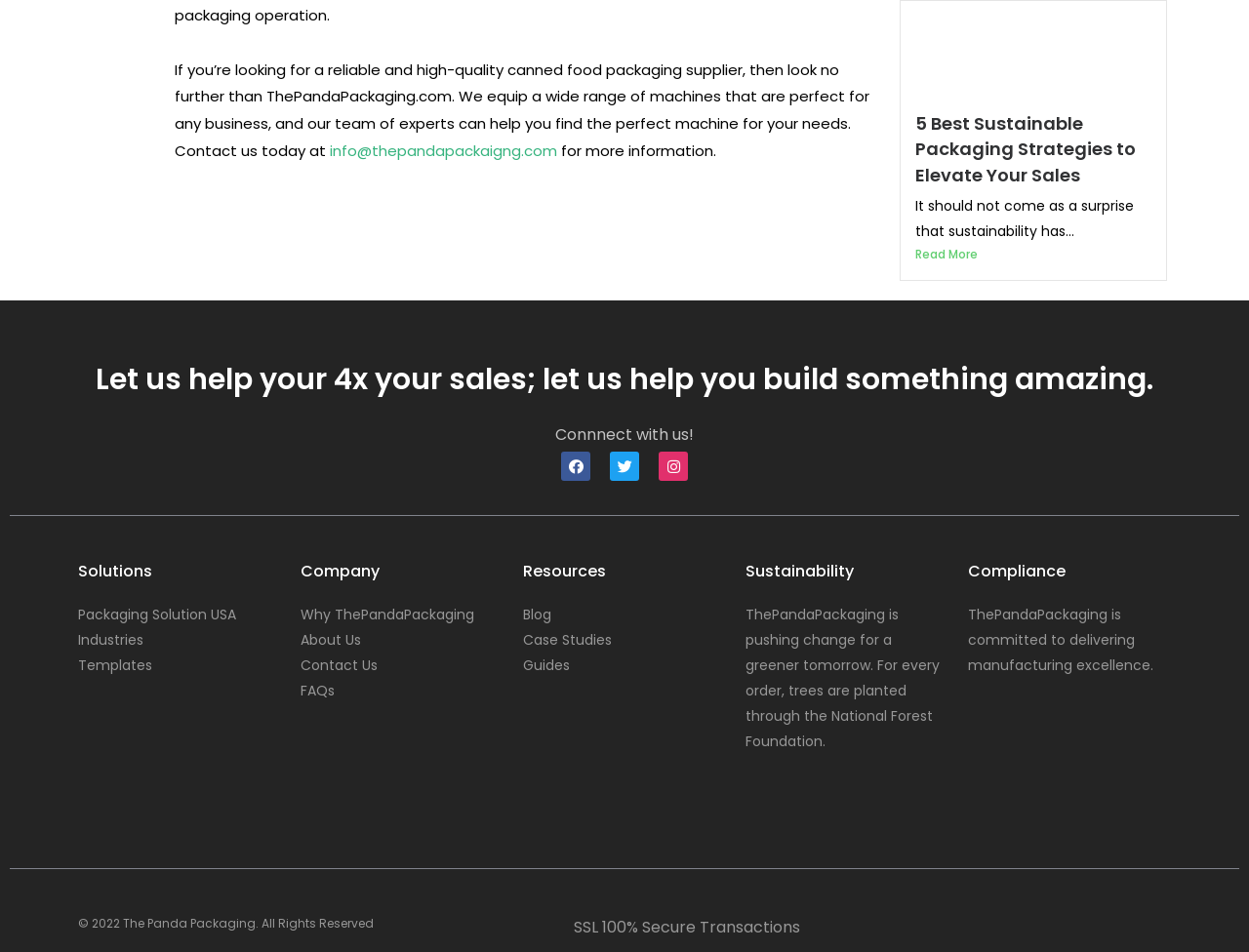Give the bounding box coordinates for the element described by: "Packaging Solution USA".

[0.062, 0.632, 0.225, 0.659]